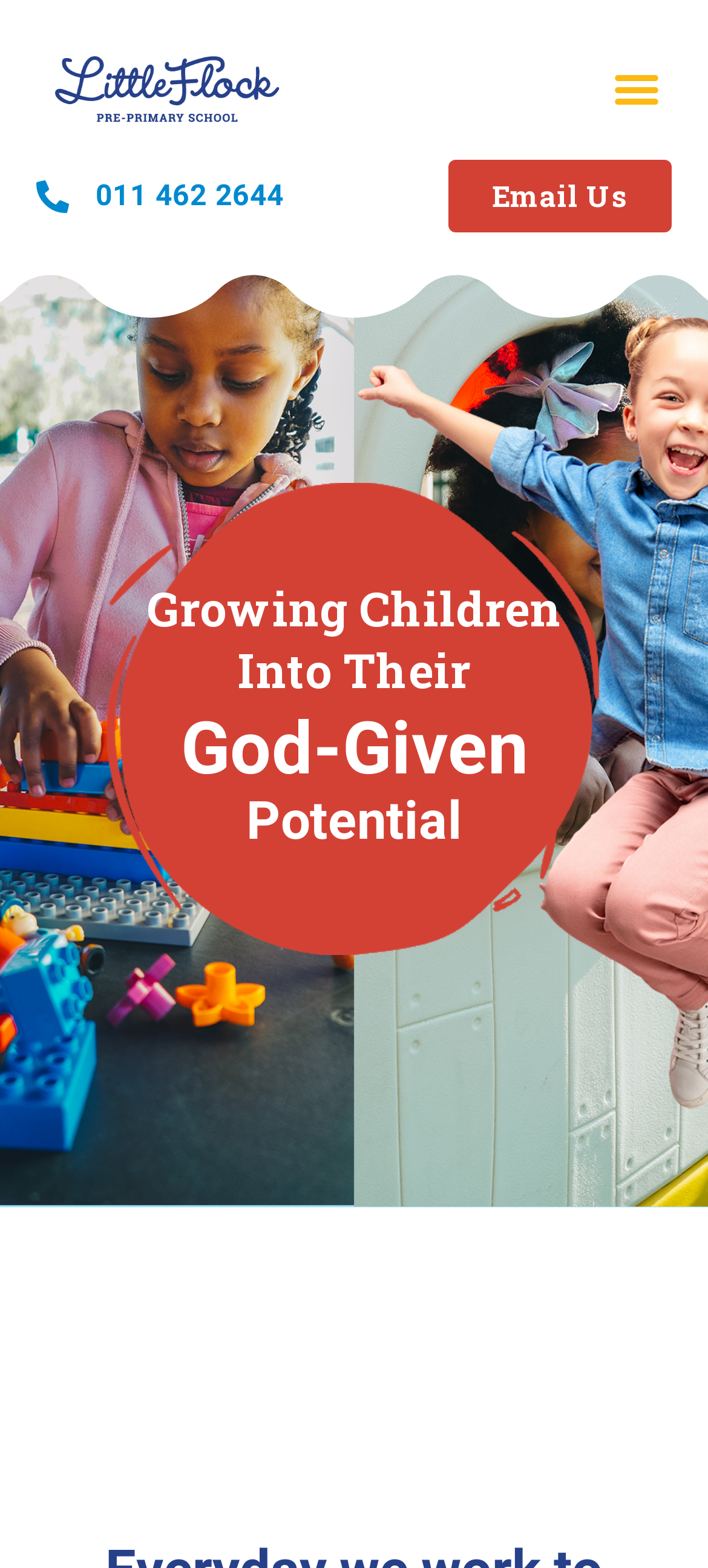How can I contact Little Flock?
Please answer using one word or phrase, based on the screenshot.

Email or phone